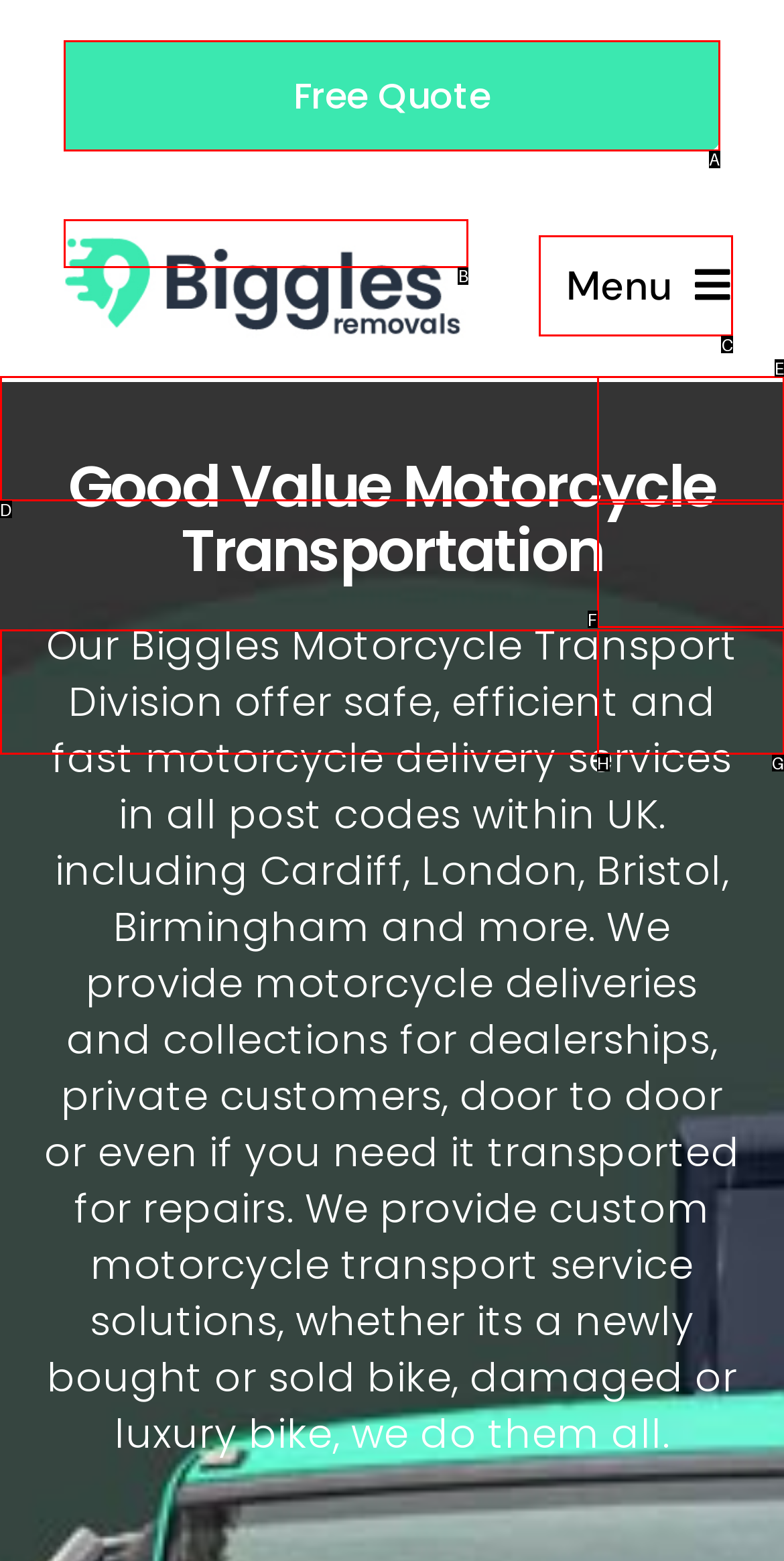Find the HTML element that matches the description: Free Quote. Answer using the letter of the best match from the available choices.

A